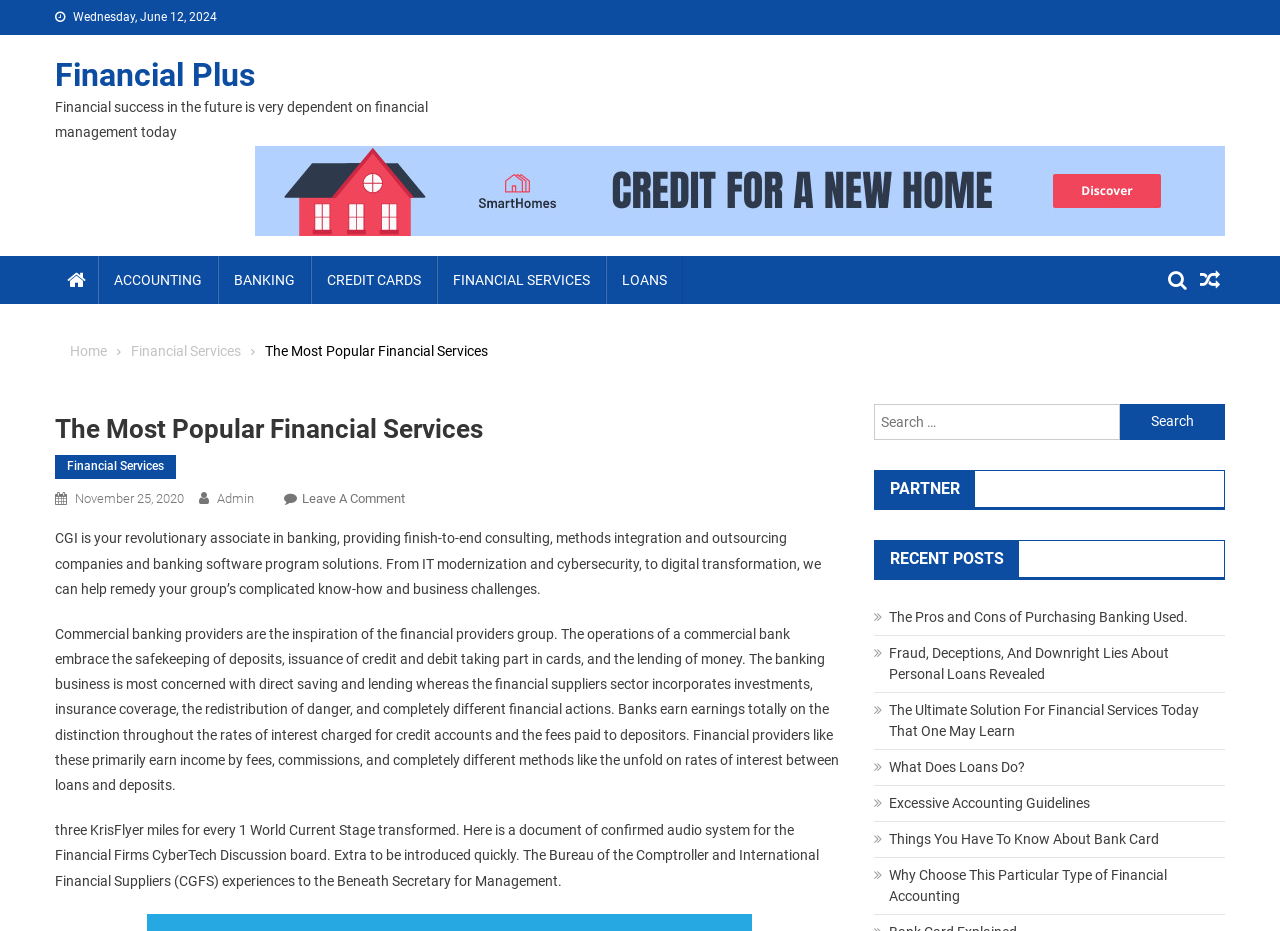Find the bounding box coordinates for the area that must be clicked to perform this action: "Go to 'Financial Services'".

[0.043, 0.489, 0.138, 0.514]